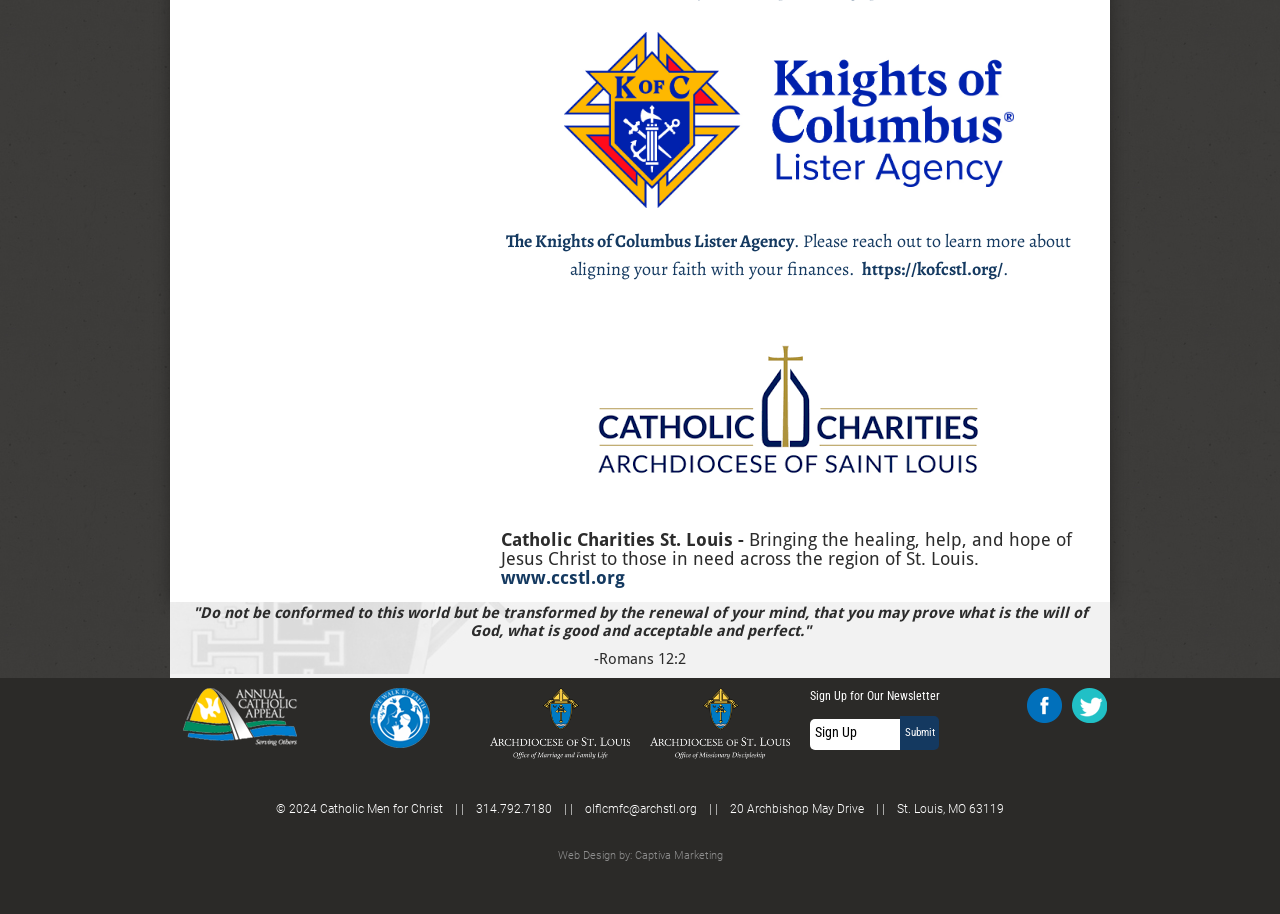Provide a brief response to the question below using one word or phrase:
What is the name of the newsletter?

Our Newsletter